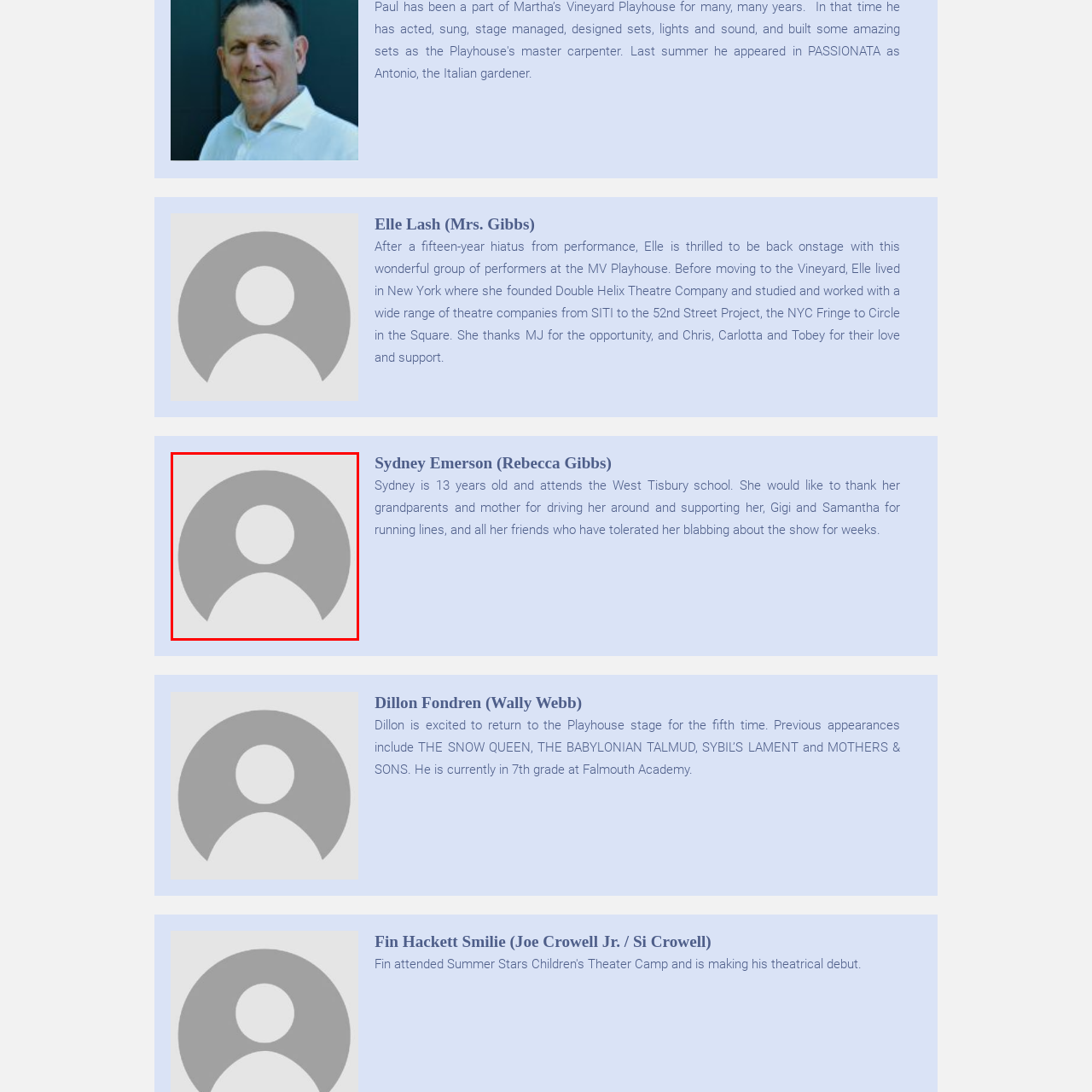Provide a comprehensive description of the content within the red-highlighted area of the image.

The image features a placeholder graphic, commonly used to represent a profile or a participant in a production. Accompanying this image is information about Sydney Emerson, who plays the role of Rebecca Gibbs. At just 13 years old, Sydney is a student at the West Tisbury school. She expresses gratitude to her family, particularly her grandparents and mother, for their unwavering support and transportation, as well as to her friends who have put up with her excitement about the show. This performance marks Sydney's contribution to the vibrant cast at the MV Playhouse, showcasing her emerging talent in the theater community.